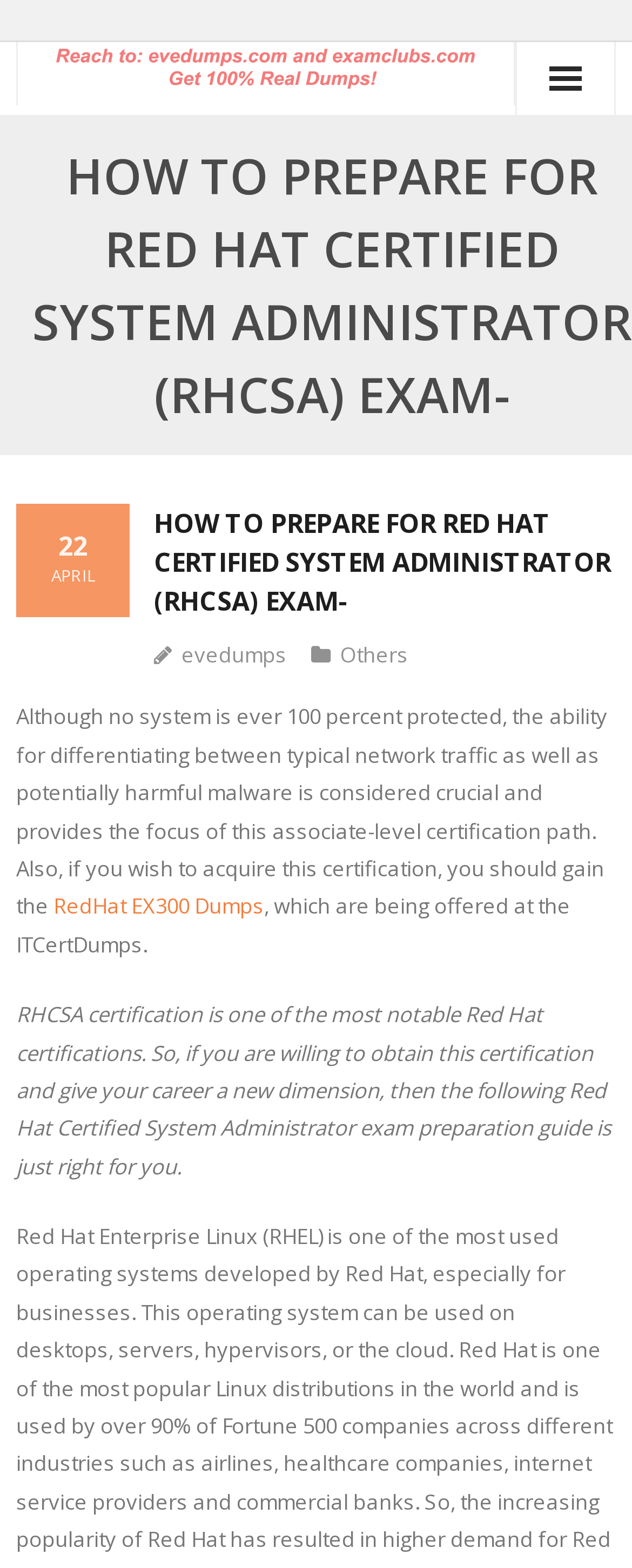Identify the bounding box coordinates for the element that needs to be clicked to fulfill this instruction: "Click on Home". Provide the coordinates in the format of four float numbers between 0 and 1: [left, top, right, bottom].

[0.051, 0.073, 0.949, 0.119]